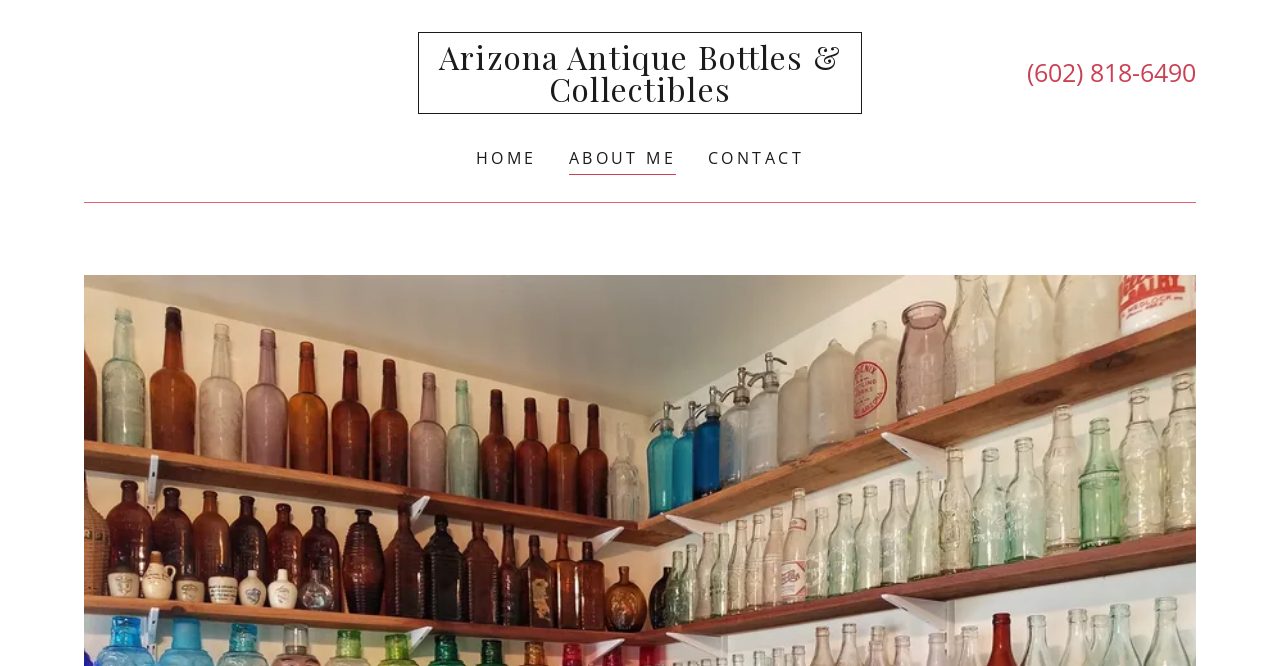Give a one-word or phrase response to the following question: What is the orientation of the separator element?

horizontal